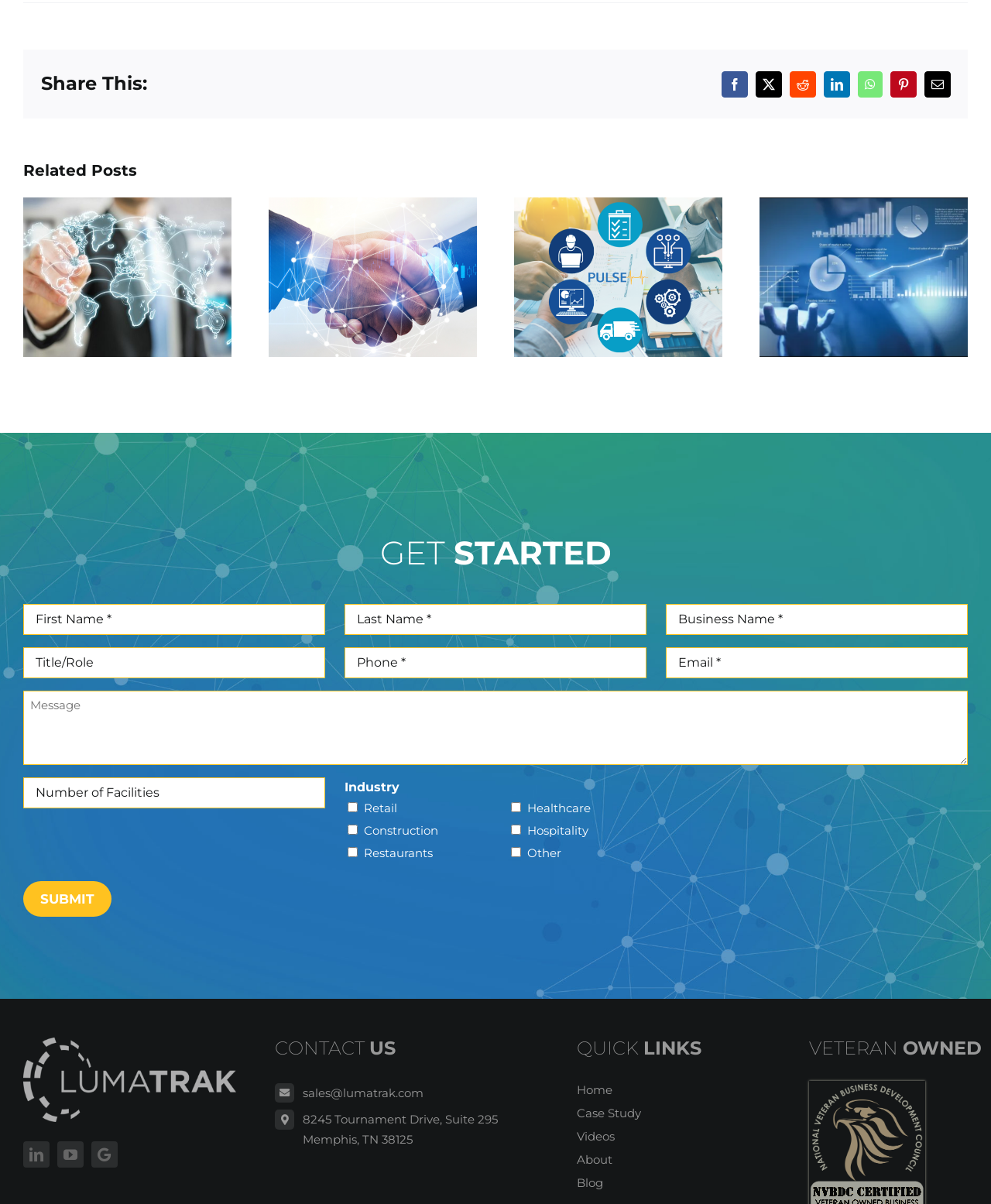Highlight the bounding box of the UI element that corresponds to this description: "name="input_8" placeholder="Email *"".

[0.672, 0.537, 0.977, 0.563]